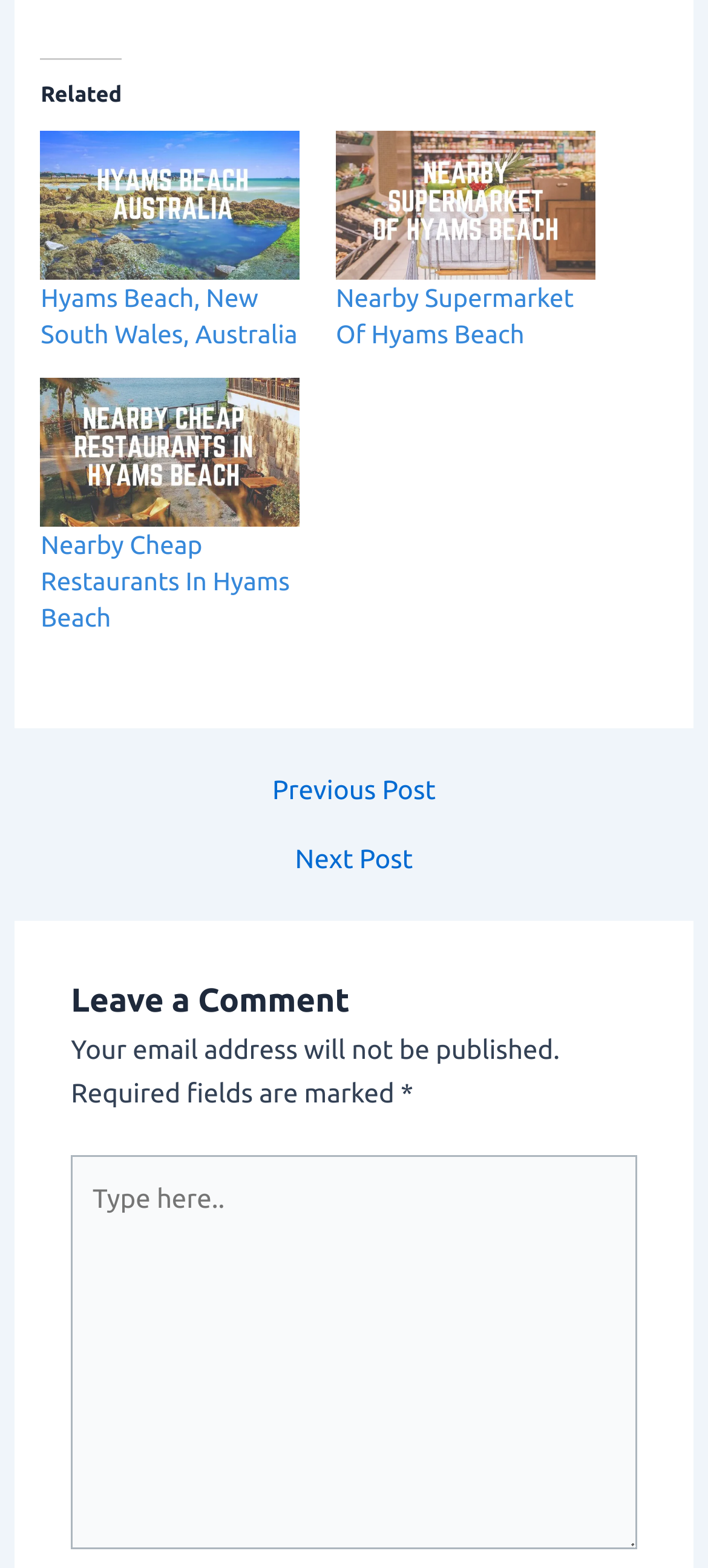Could you determine the bounding box coordinates of the clickable element to complete the instruction: "View Nearby Supermarket Of Hyams Beach"? Provide the coordinates as four float numbers between 0 and 1, i.e., [left, top, right, bottom].

[0.474, 0.084, 0.84, 0.178]